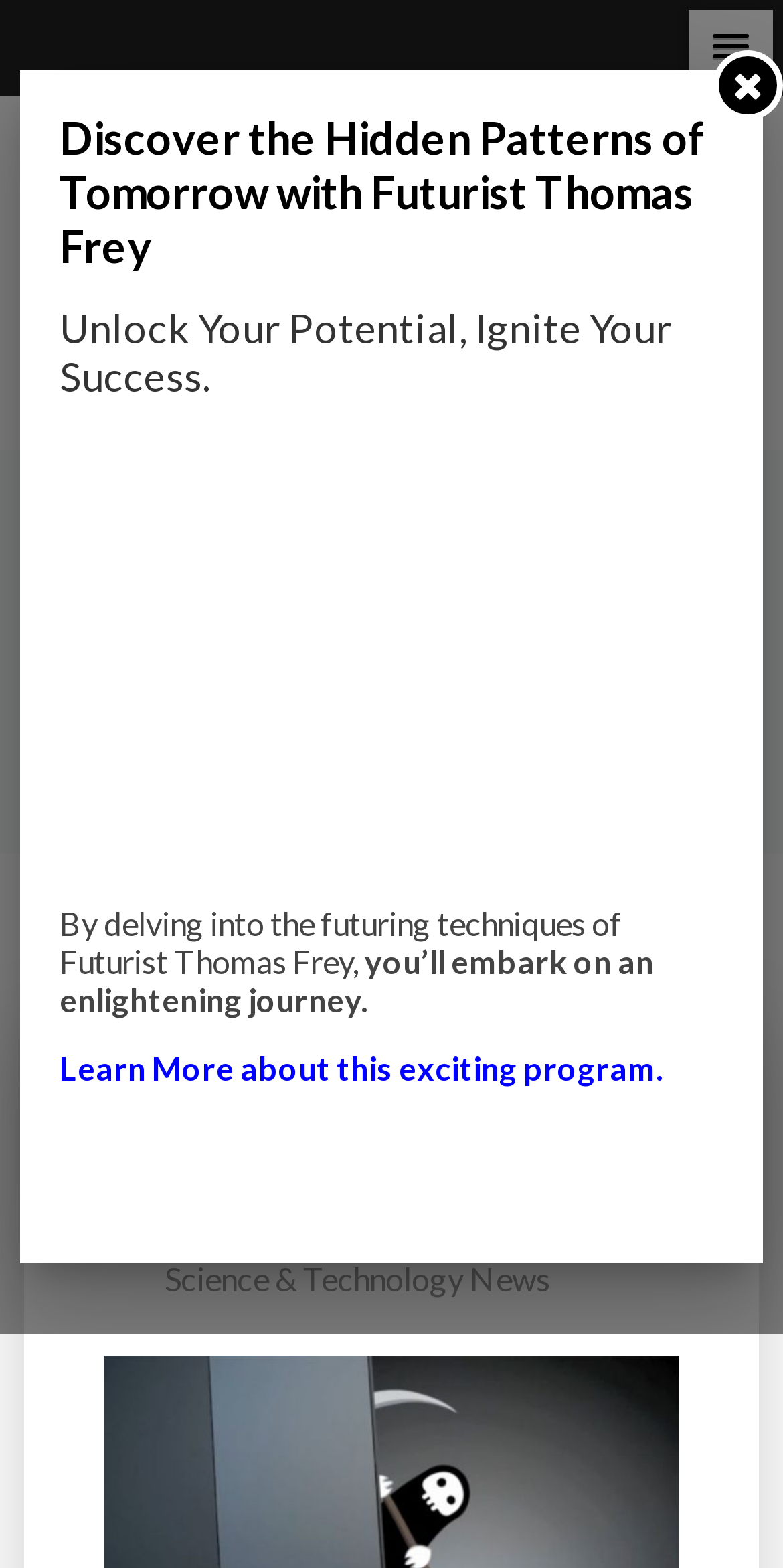What can be learned from the program mentioned on the webpage?
Please answer using one word or phrase, based on the screenshot.

Hidden patterns of tomorrow